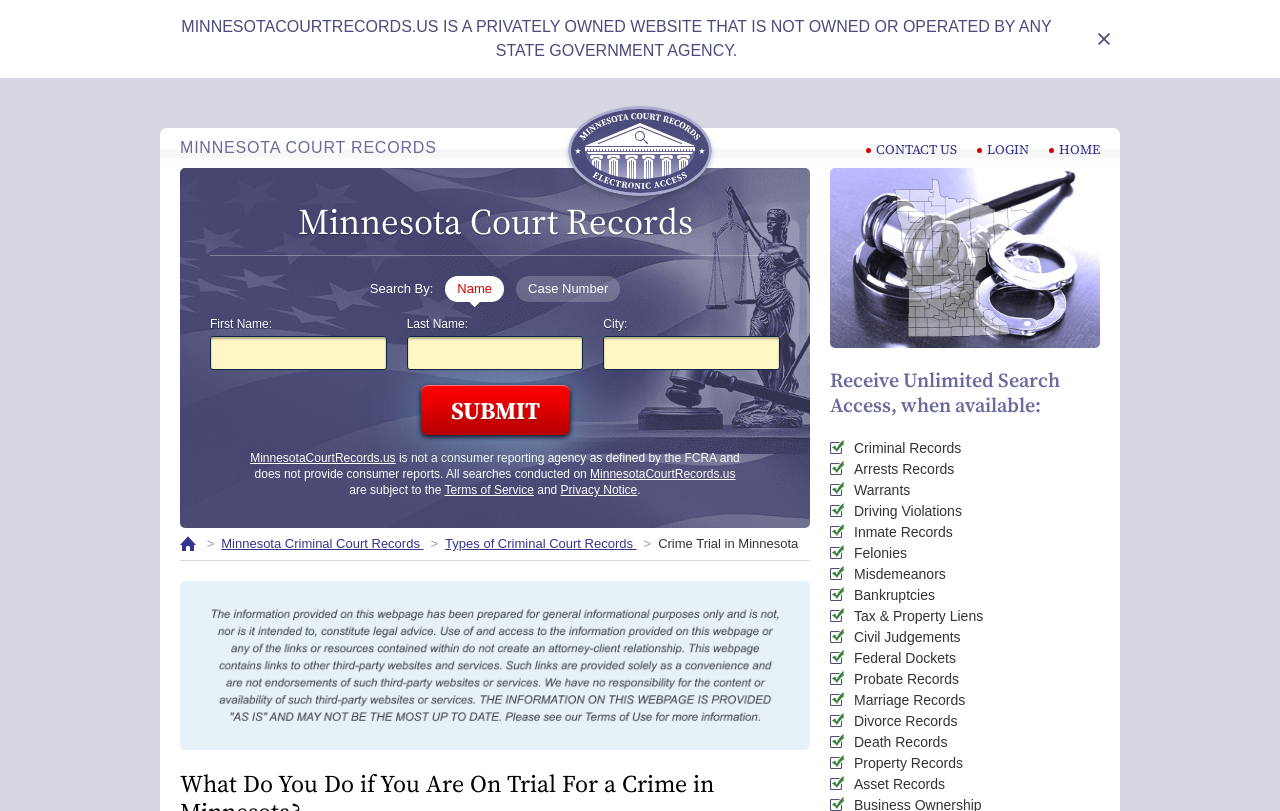Extract the main title from the webpage and generate its text.

What Do You Do if You Are On Trial For a Crime in Minnesota?